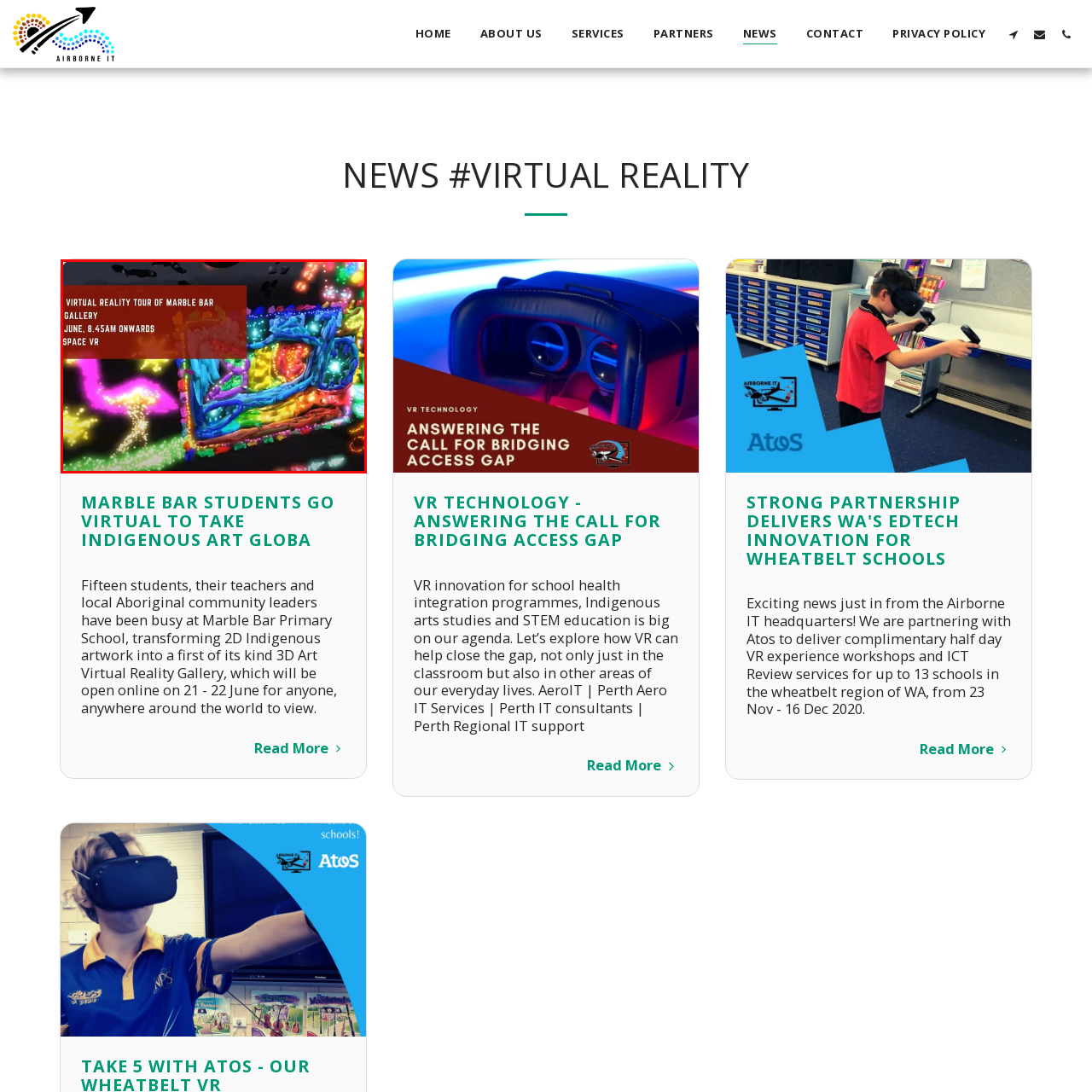Check the section outlined in red, What time does the event start? Please reply with a single word or phrase.

8:45 AM